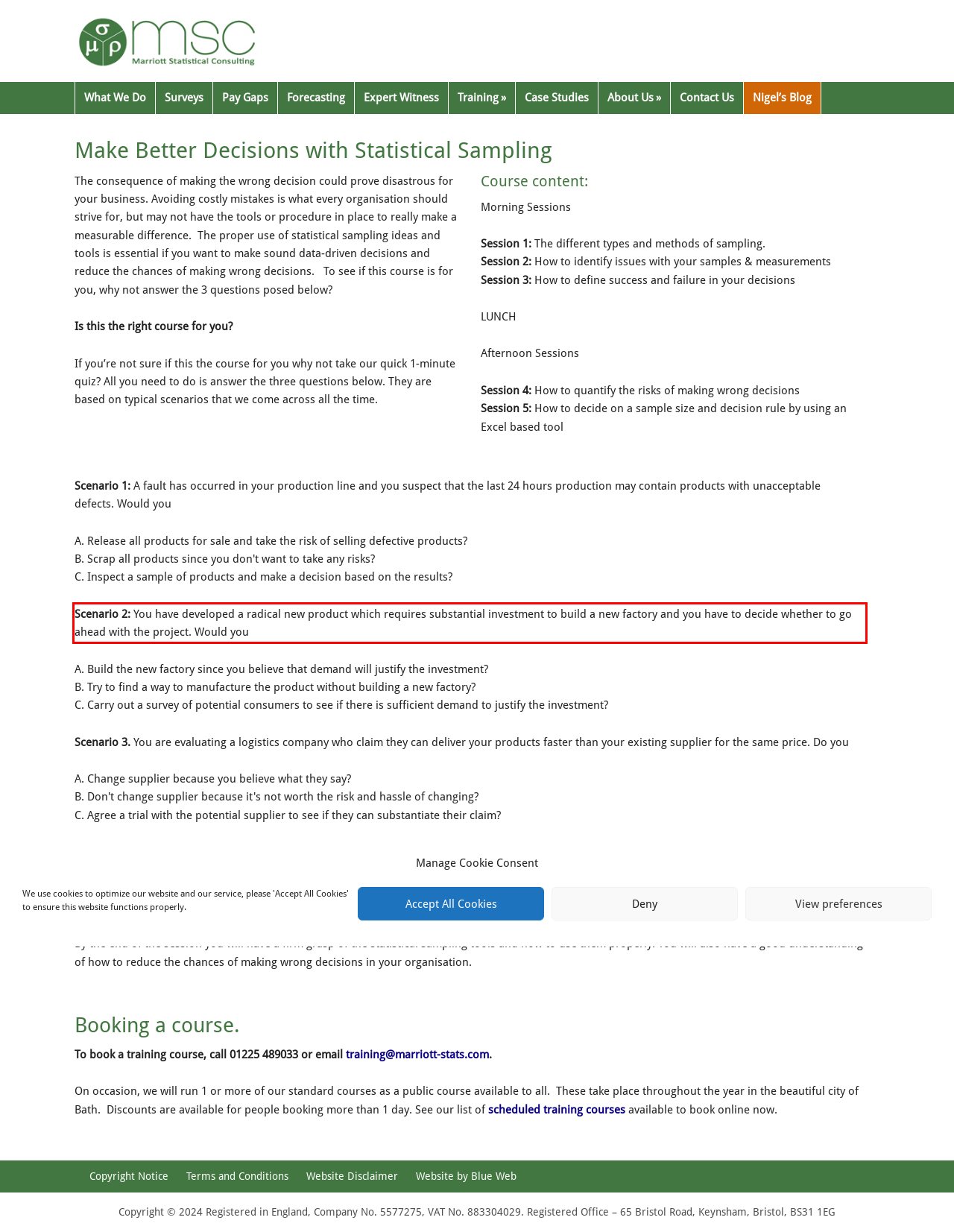Given a screenshot of a webpage with a red bounding box, please identify and retrieve the text inside the red rectangle.

Scenario 2: You have developed a radical new product which requires substantial investment to build a new factory and you have to decide whether to go ahead with the project. Would you